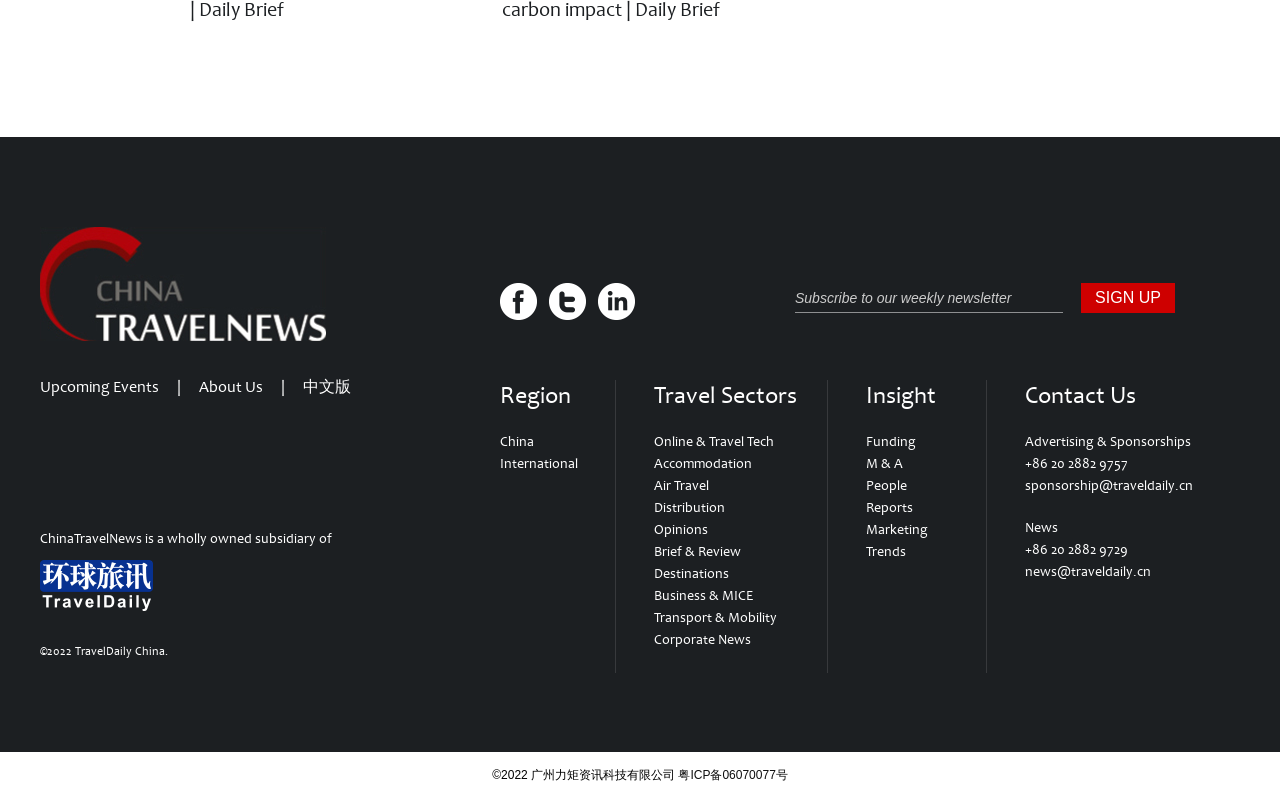Use the details in the image to answer the question thoroughly: 
What is the language of the '中文版' link?

The link '中文版' is likely to be a link to a Chinese version of the webpage, as '中文' is the Chinese character for 'Chinese language'.